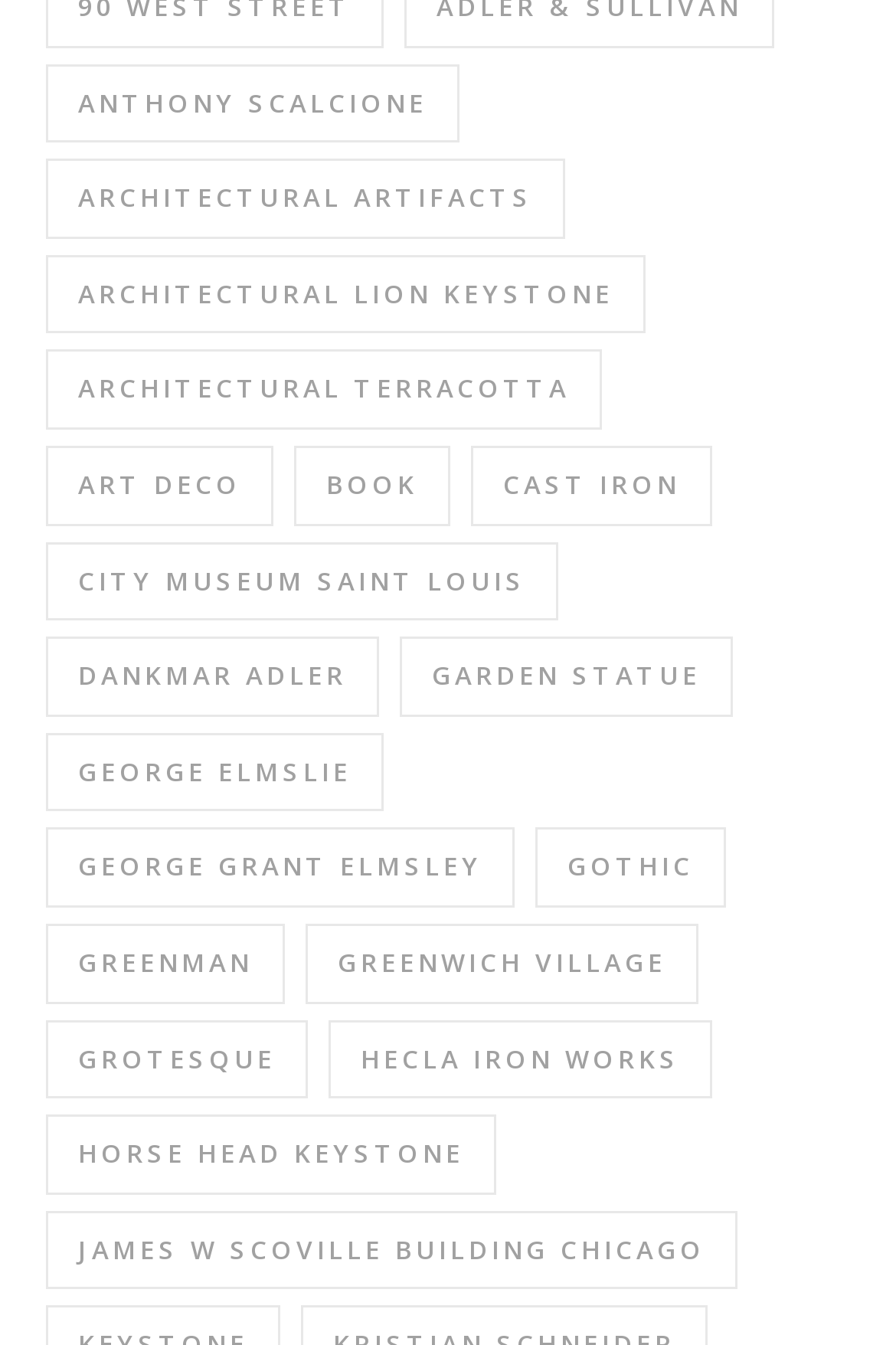Please find the bounding box for the UI component described as follows: "grotesque".

[0.051, 0.758, 0.344, 0.817]